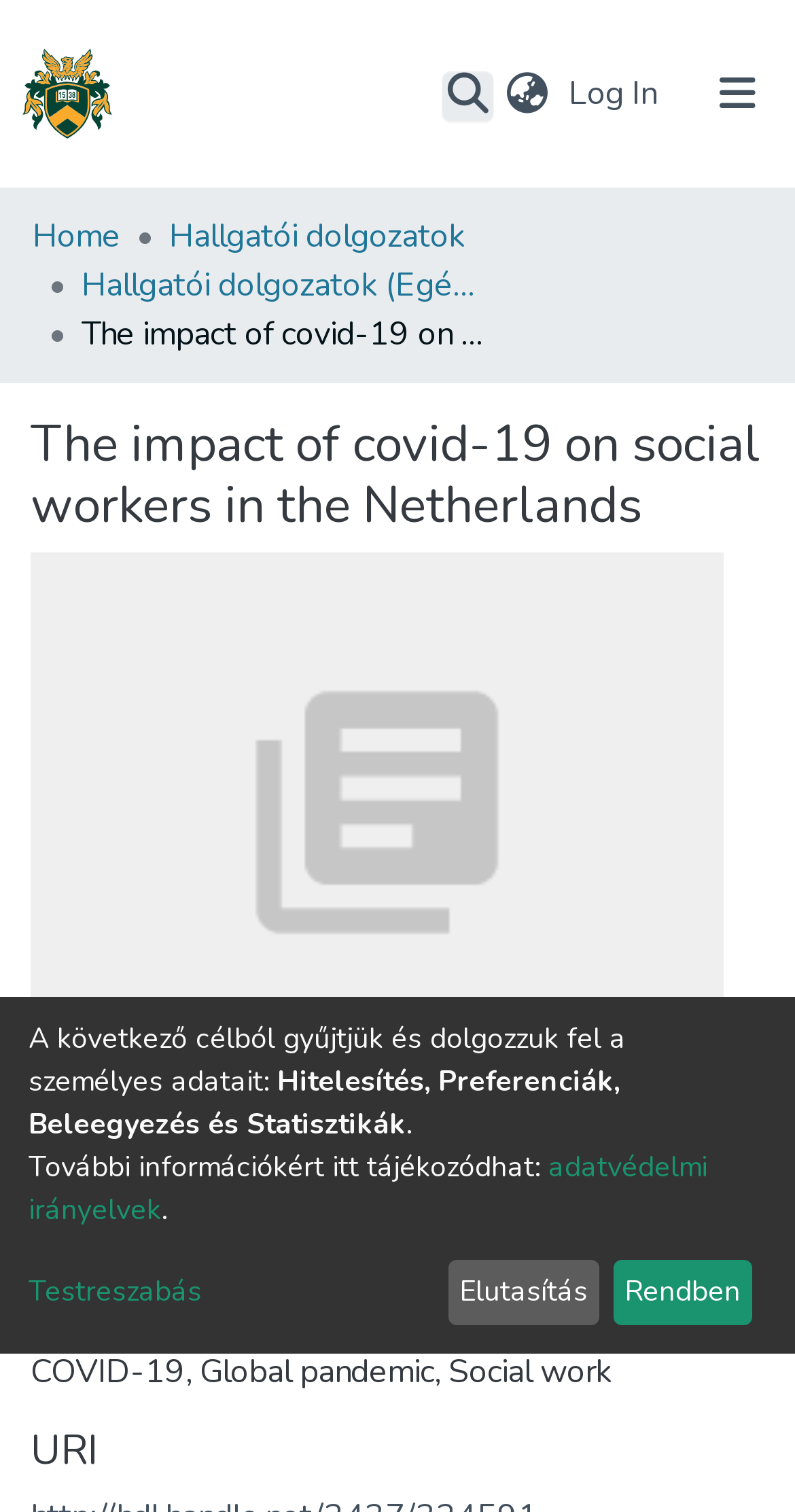Respond to the following query with just one word or a short phrase: 
How many search boxes are available?

Two